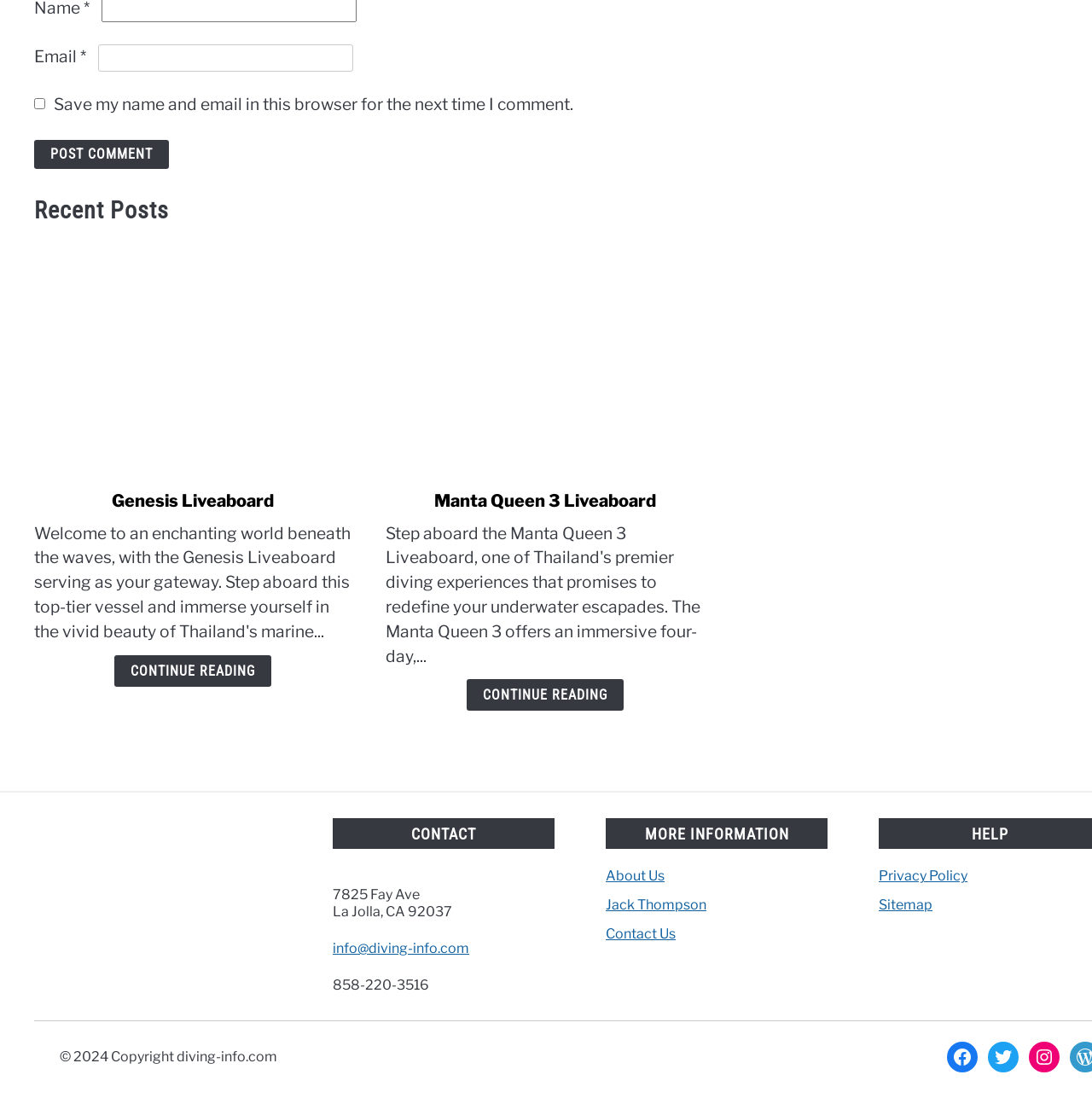What is the purpose of the comment section?
Answer the question with detailed information derived from the image.

The comment section is located at the top of the webpage, with a textbox labeled 'Email *' and a button 'Post Comment'. This suggests that the purpose of the comment section is to allow users to leave a comment, likely related to the content of the webpage.